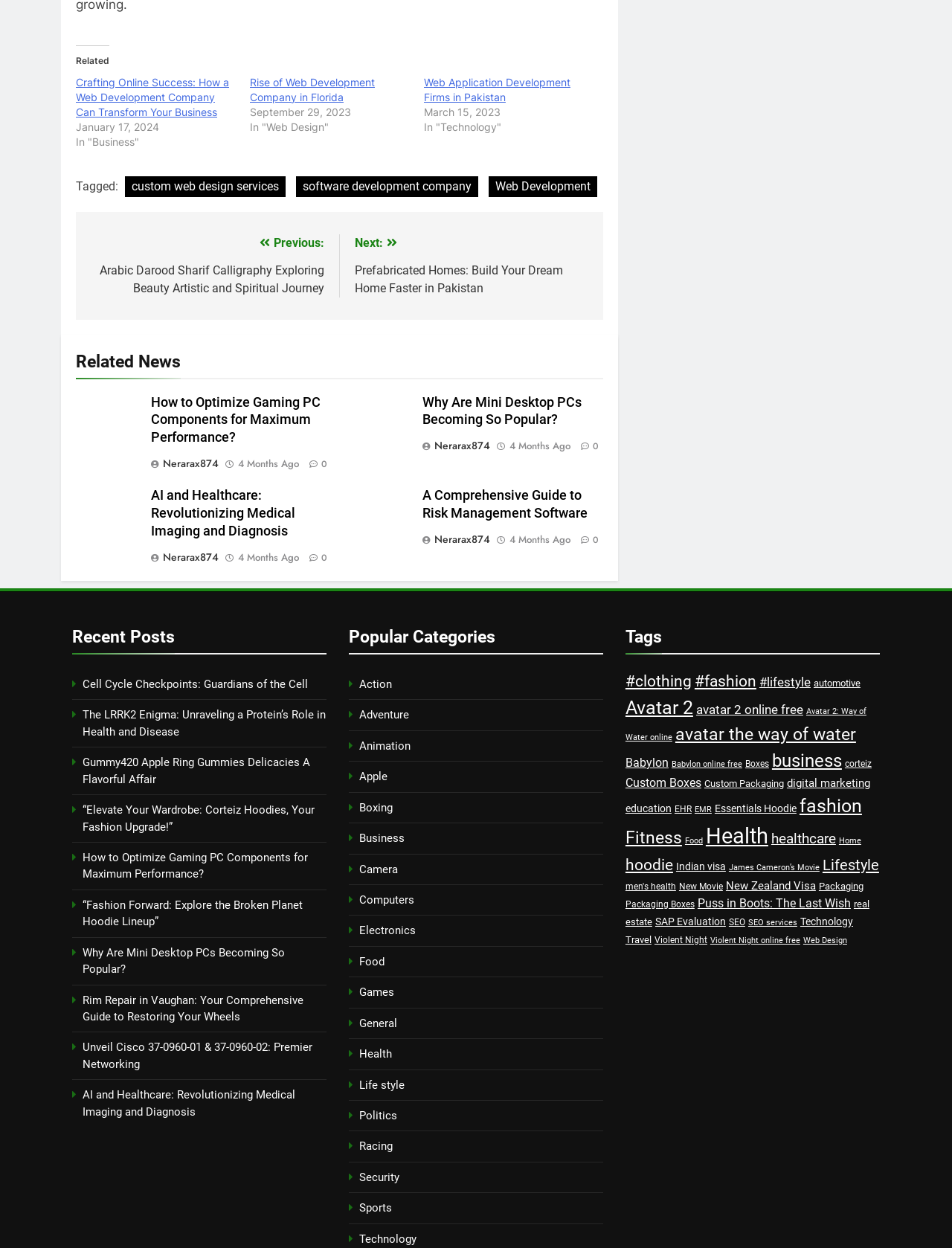Identify the bounding box coordinates of the area you need to click to perform the following instruction: "Explore 'Business' category".

[0.377, 0.666, 0.425, 0.677]